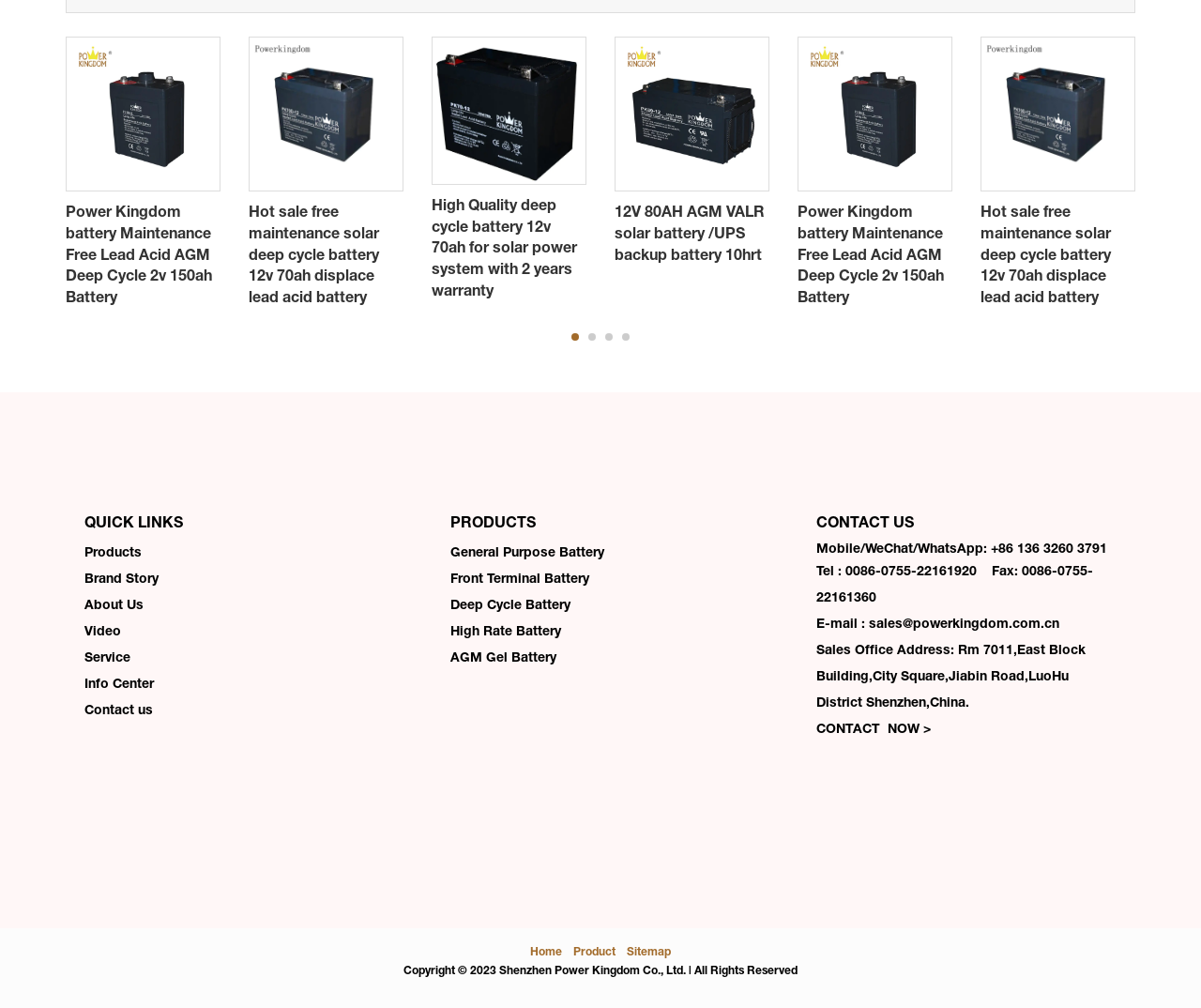Look at the image and write a detailed answer to the question: 
What is the email address mentioned on the webpage?

I found the email address 'sales@powerkingdom.com.cn' in the contact information section, which is labeled as 'E-mail'.